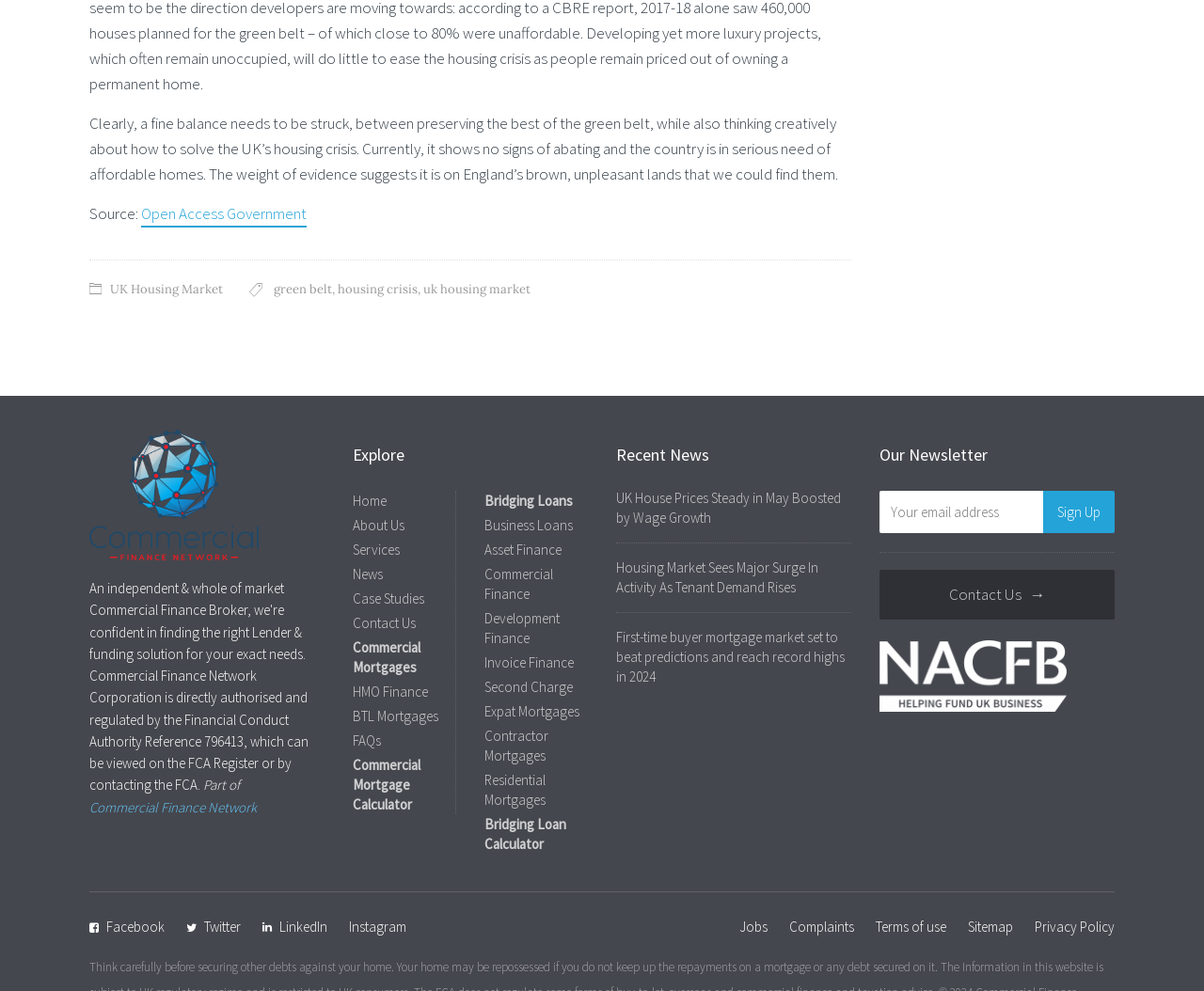What is the name of the network?
Relying on the image, give a concise answer in one word or a brief phrase.

Commercial Finance Network